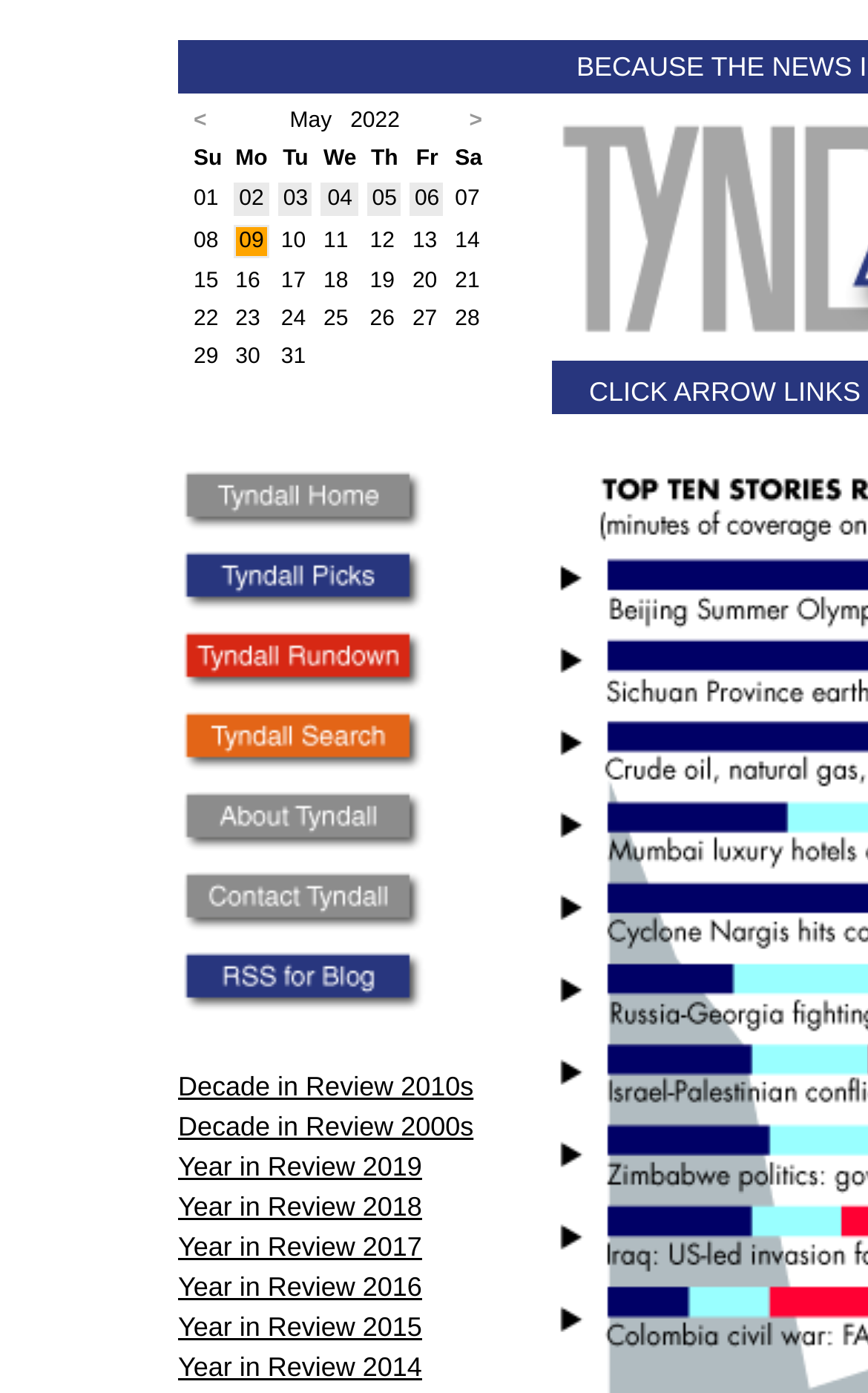Using the element description: "Year in Review 2017", determine the bounding box coordinates for the specified UI element. The coordinates should be four float numbers between 0 and 1, [left, top, right, bottom].

[0.205, 0.884, 0.486, 0.906]